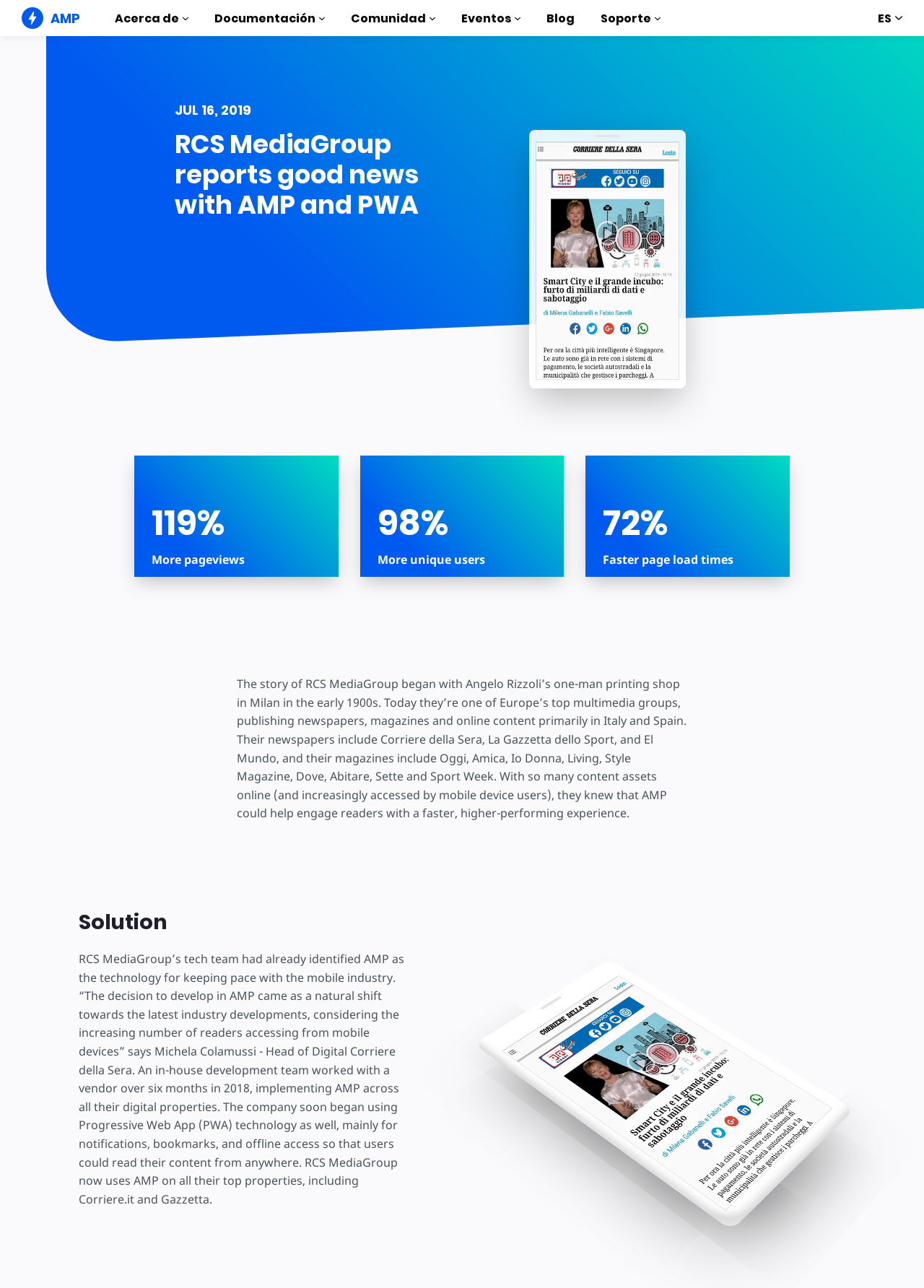Give a comprehensive overview of the webpage, including key elements.

This webpage is about the success story of RCS MediaGroup, a European multimedia group, and their experience with AMP (Accelerated Mobile Pages) technology. 

At the top of the page, there is a link to "AMP" with a small image next to it. Below that, there are several links and buttons, including "Acerca de", "Sitios web de AMP", "Web Stories", "Anuncios AMP", "Correo electrónico de AMP", and "Cómo funciona AMP". These links and buttons are aligned horizontally and take up about half of the page's width.

On the right side of the page, there are more links and buttons, including "Visión y misión", "Casos de uso", "Historias de éxito", "Documentación", "Comenzar", and "Guías y tutoriales". These links and buttons are also aligned horizontally and take up about half of the page's width.

Below these links and buttons, there are more sections with links and images. The sections include "Componentes", "Ejemplos", "Cursos", "Plantillas", and "Herramientas". Each section has a link and a small image next to it.

Further down the page, there are buttons for "Comunidad", "Eventos", and "Soporte", each with a small image next to it. There is also a link to "Blog" and a button to select a language.

The main content of the page is about RCS MediaGroup's experience with AMP. There is a heading that says "JUL 16, 2019" and a subheading that says "RCS MediaGroup reports good news with AMP and PWA". Below that, there is an image of RCS MediaGroup's logo.

The text describes how RCS MediaGroup began using AMP to improve their mobile user experience. There are statistics mentioned, such as a 119% increase in pageviews, a 98% increase in unique users, and a 72% decrease in page load times. The text also explains how RCS MediaGroup implemented AMP across all their digital properties and started using Progressive Web App (PWA) technology for notifications, bookmarks, and offline access.

At the bottom of the page, there is a section with a heading that says "Solution" and a text that describes how RCS MediaGroup's tech team identified AMP as the technology for keeping pace with the mobile industry. There is also an image of RCS MediaGroup's logo at the bottom of the page.